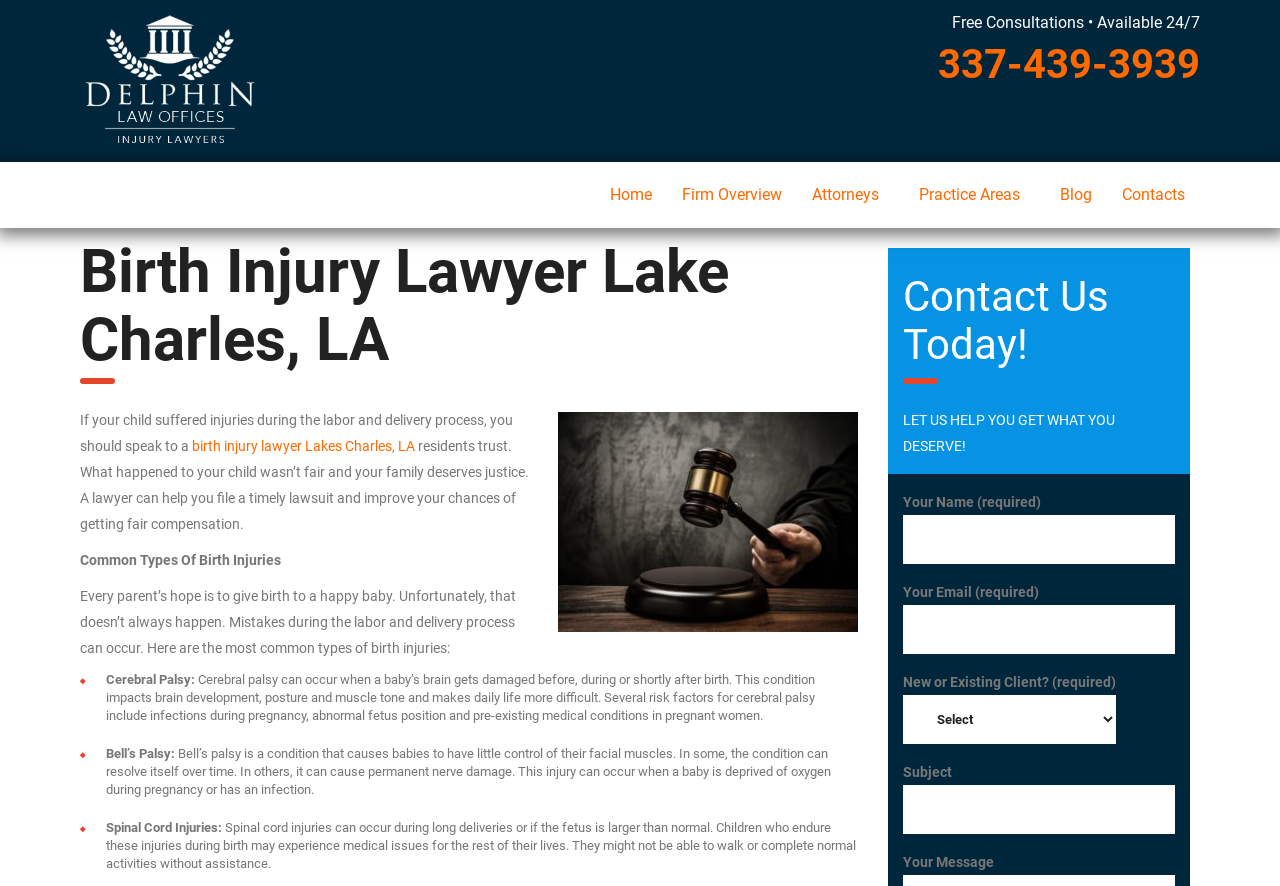What are some common types of birth injuries?
Please look at the screenshot and answer using one word or phrase.

Cerebral Palsy, Bell's Palsy, Spinal Cord Injuries